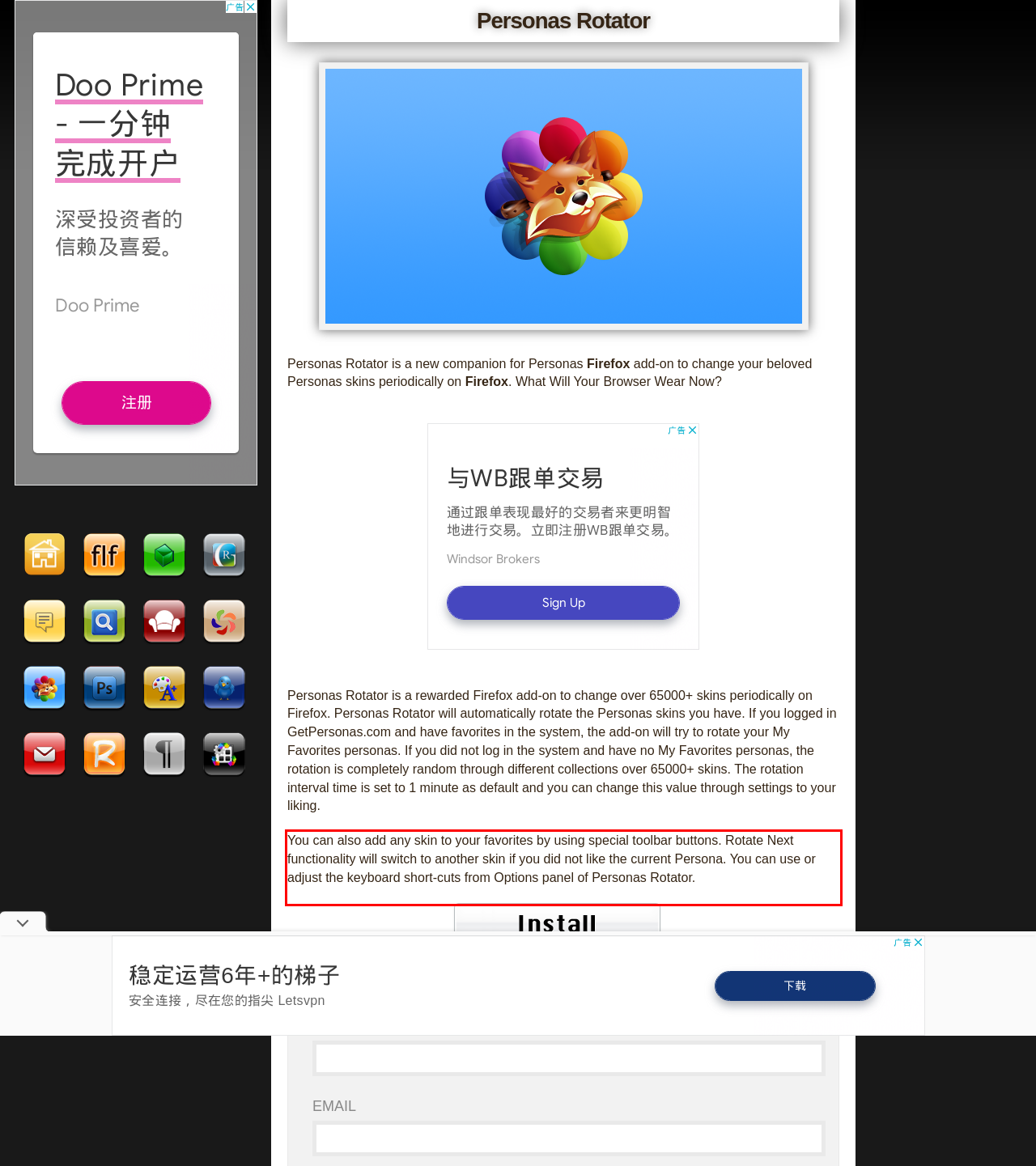Given a screenshot of a webpage, locate the red bounding box and extract the text it encloses.

You can also add any skin to your favorites by using special toolbar buttons. Rotate Next functionality will switch to another skin if you did not like the current Persona. You can use or adjust the keyboard short-cuts from Options panel of Personas Rotator.